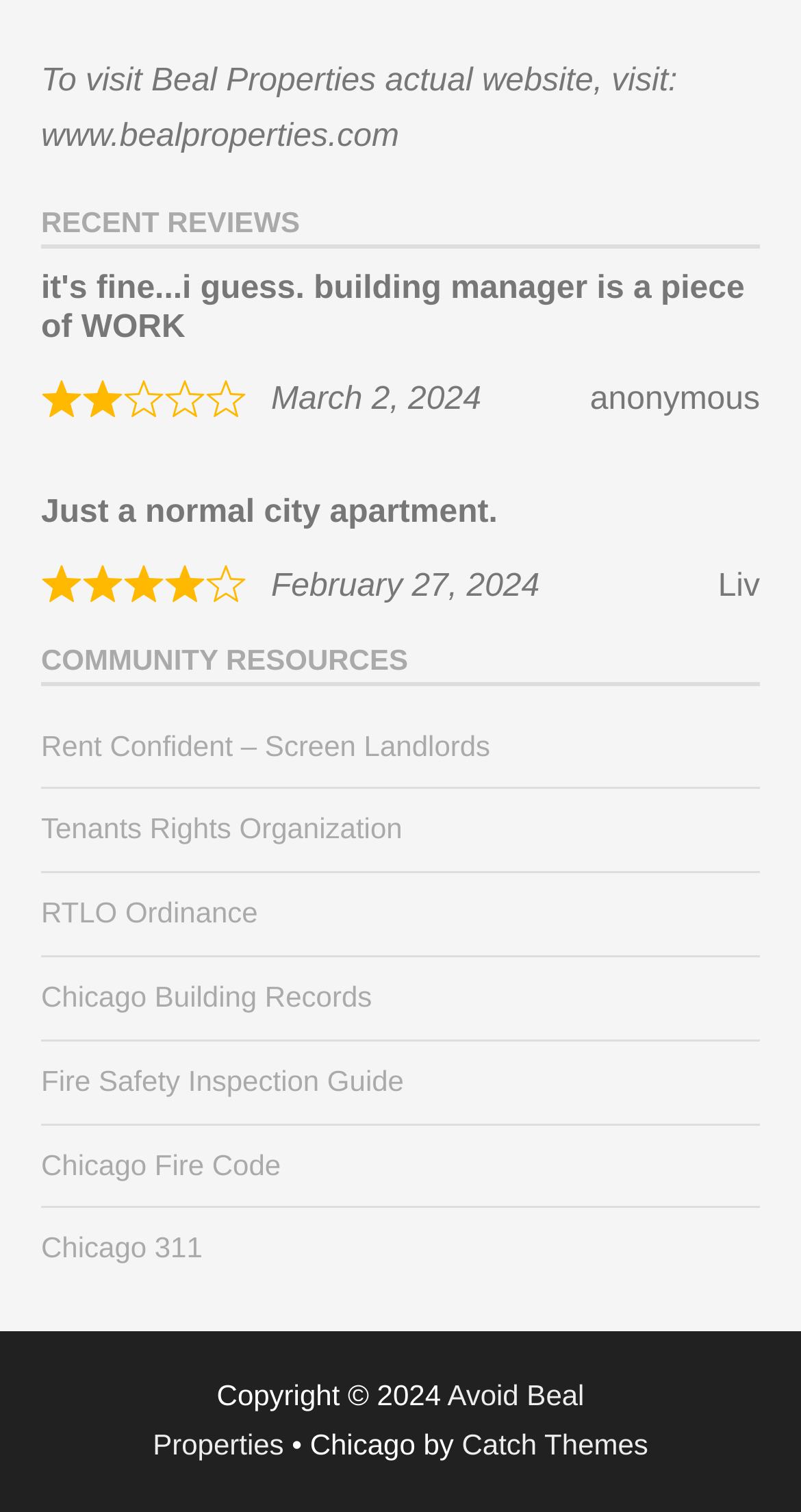What is the name of the reviewer who wrote 'Just a normal city apartment.'? Examine the screenshot and reply using just one word or a brief phrase.

Liv